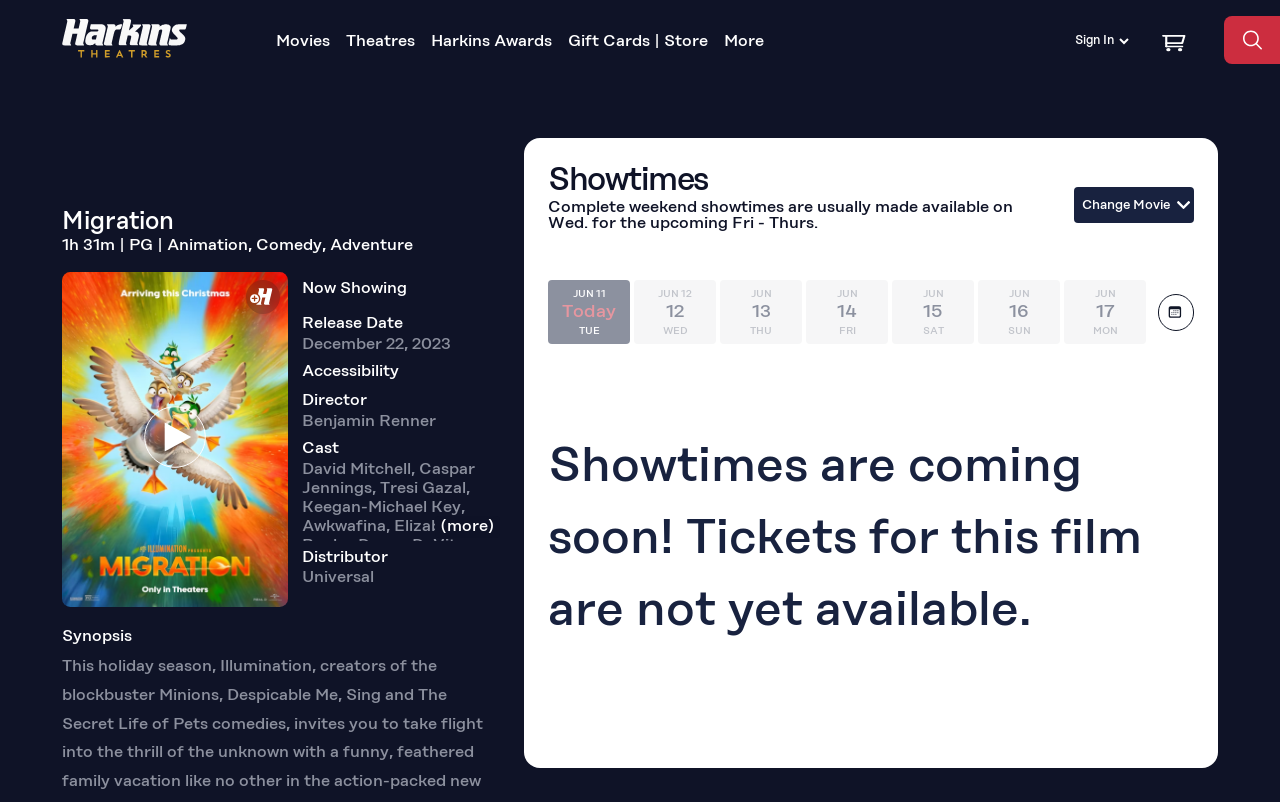What is the release date of the movie?
Look at the image and provide a short answer using one word or a phrase.

December 22, 2023